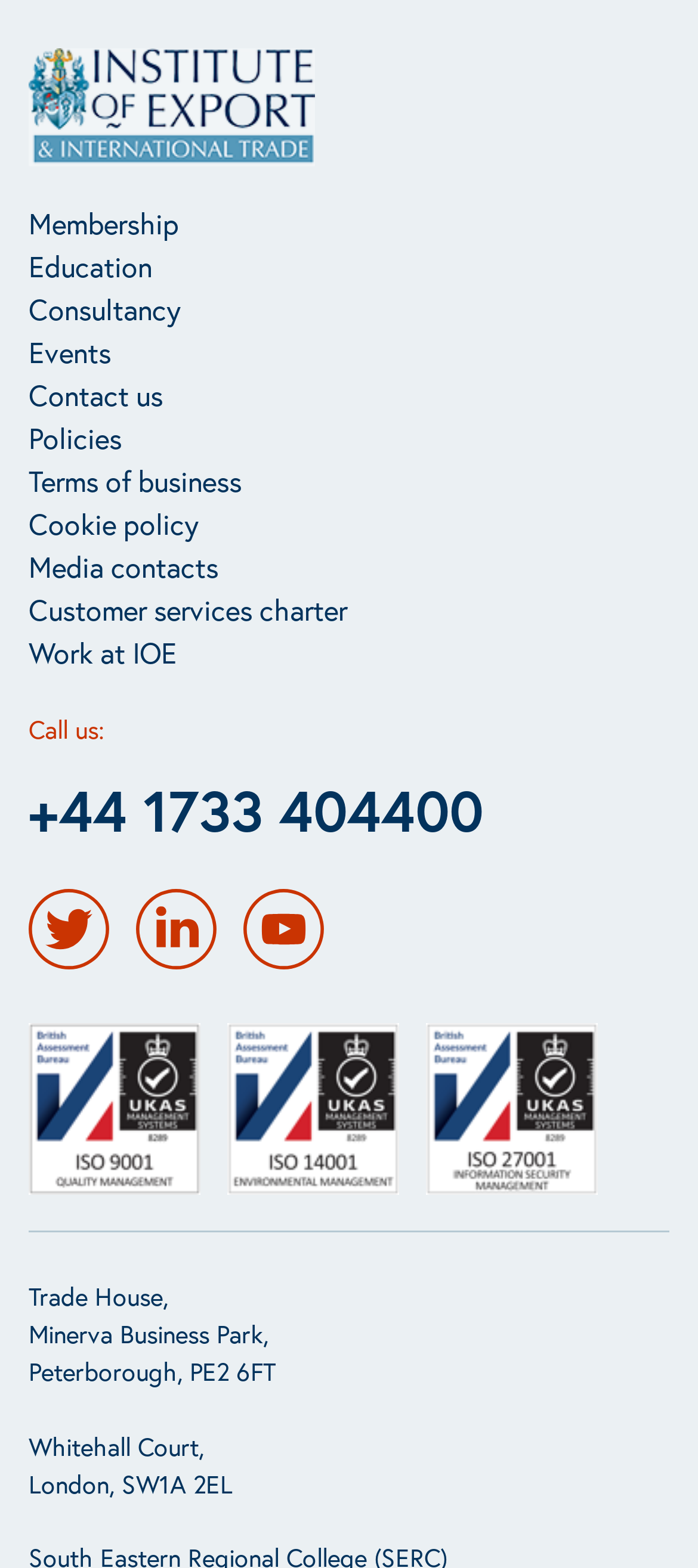Analyze the image and provide a detailed answer to the question: What is the address of the organization?

The address of the organization is 'Trade House, Minerva Business Park, Peterborough, PE2 6FT', which is a series of static text elements located at the bottom of the webpage, as indicated by their bounding box coordinates. These text elements are likely to be the physical address of the organization.